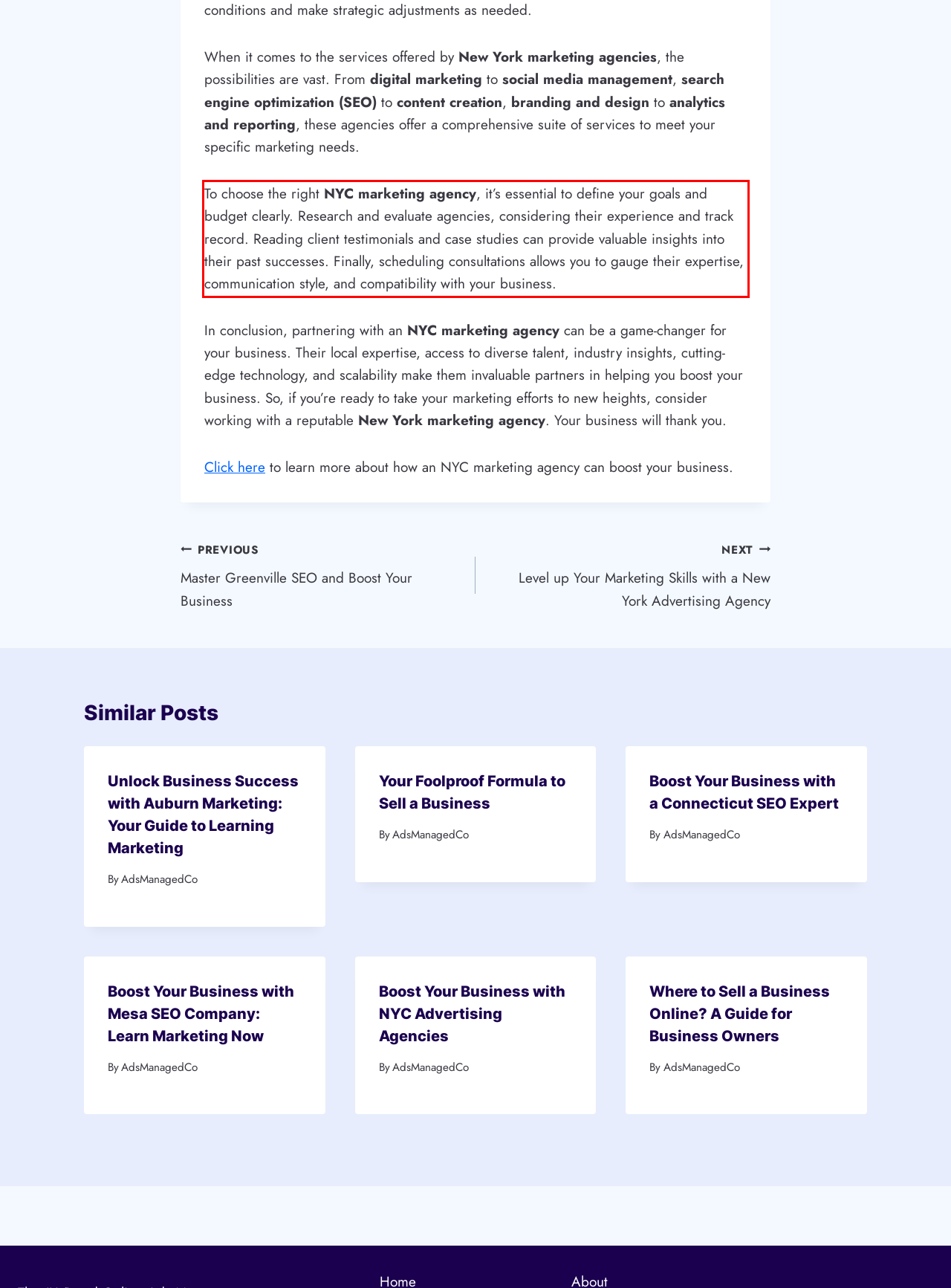Locate the red bounding box in the provided webpage screenshot and use OCR to determine the text content inside it.

To choose the right NYC marketing agency, it’s essential to define your goals and budget clearly. Research and evaluate agencies, considering their experience and track record. Reading client testimonials and case studies can provide valuable insights into their past successes. Finally, scheduling consultations allows you to gauge their expertise, communication style, and compatibility with your business.